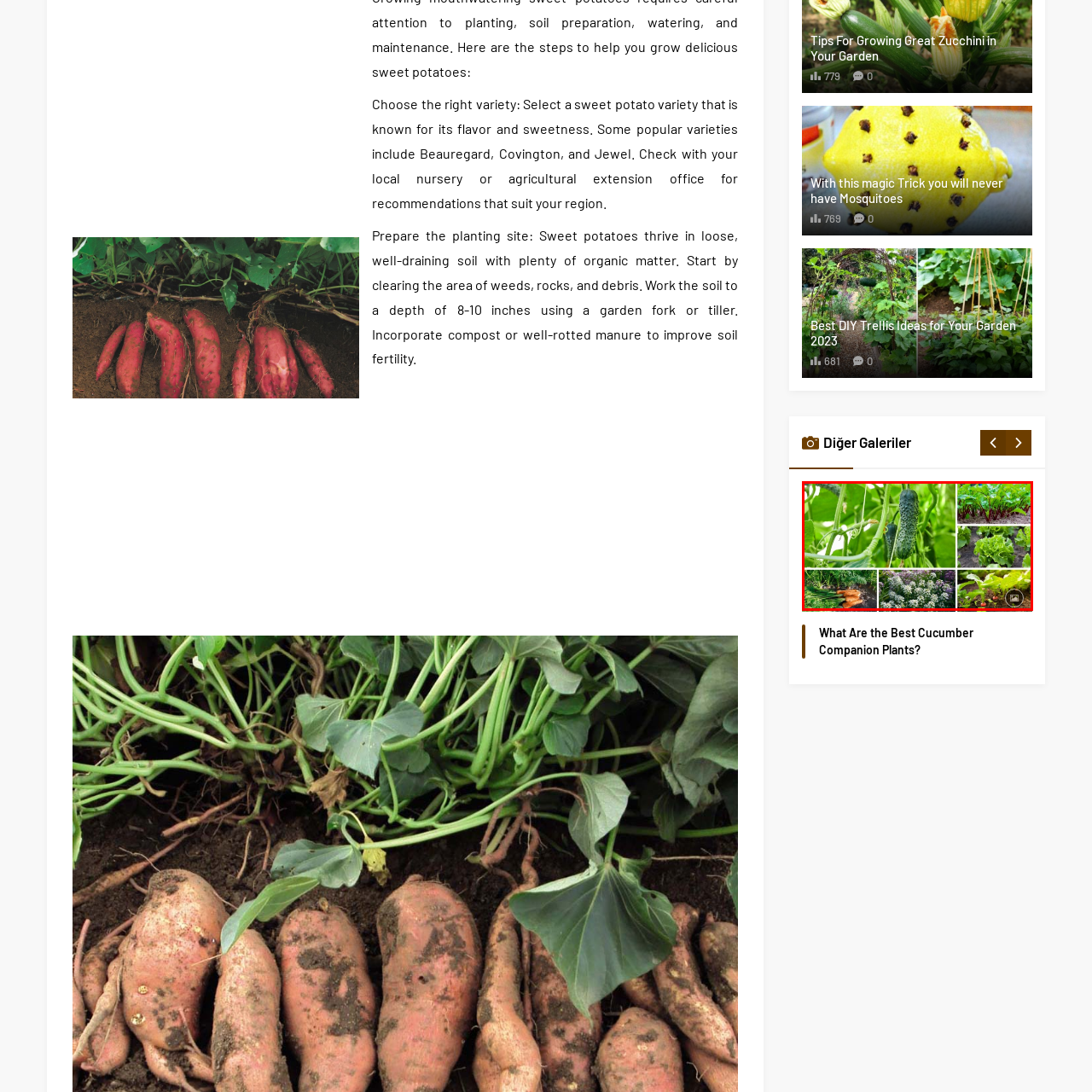Give an elaborate description of the visual elements within the red-outlined box.

This vibrant collage highlights an assortment of fresh vegetables and herbs, showcasing the beauty of home gardening. In the top left, a cucumber hangs amidst lush green vines, exemplifying the rich produce that can thrive with care. Adjacent to it, the bright greens of beetroots peek through the soil, ready for harvesting. 

The lower section features a mix of freshly harvested carrots, showcasing their earthy tones, while clusters of white flowers add a pop of color, likely representing pollinator-friendly plants. To the right, crisp lettuce leaves promise a great addition to salads. This image encapsulates the essence of gardening, celebrating the rewarding journey from seed to harvest.